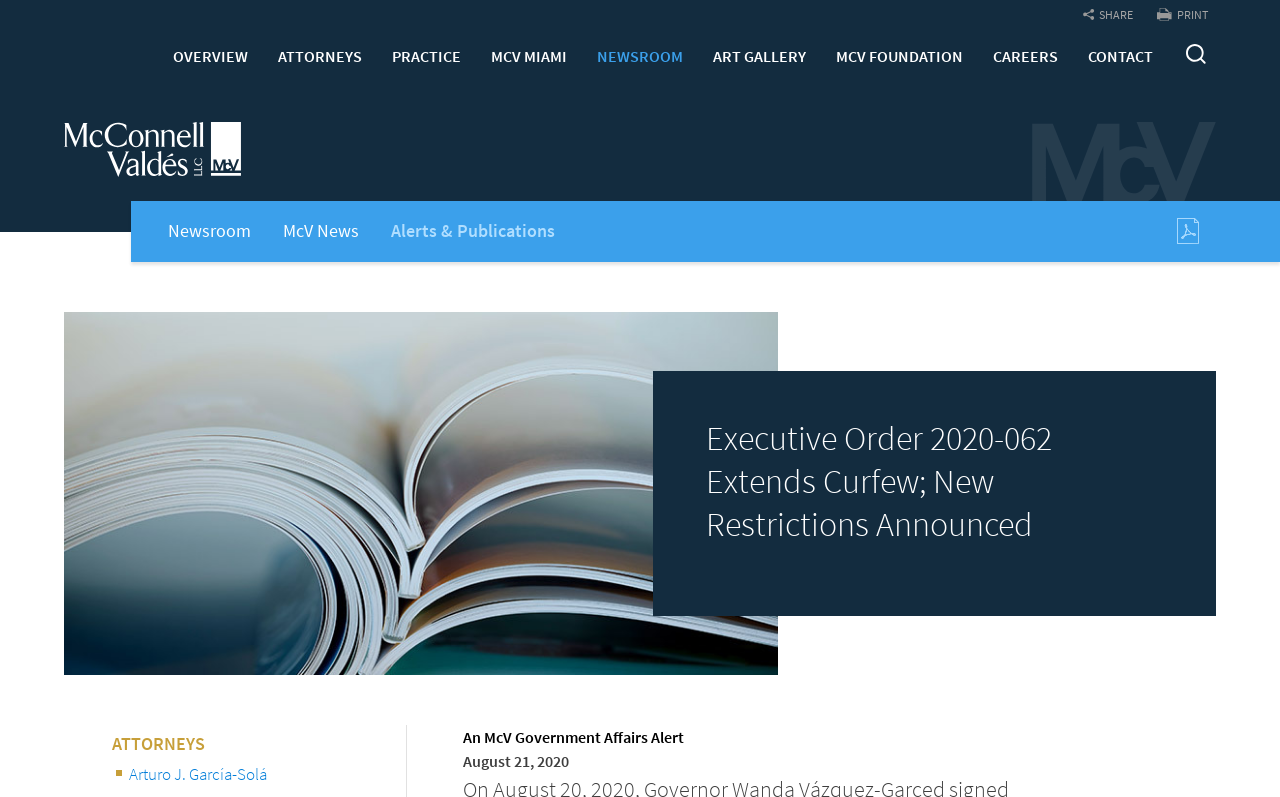Provide a one-word or short-phrase answer to the question:
What is the name of the law firm?

McConnell Valdés LLC